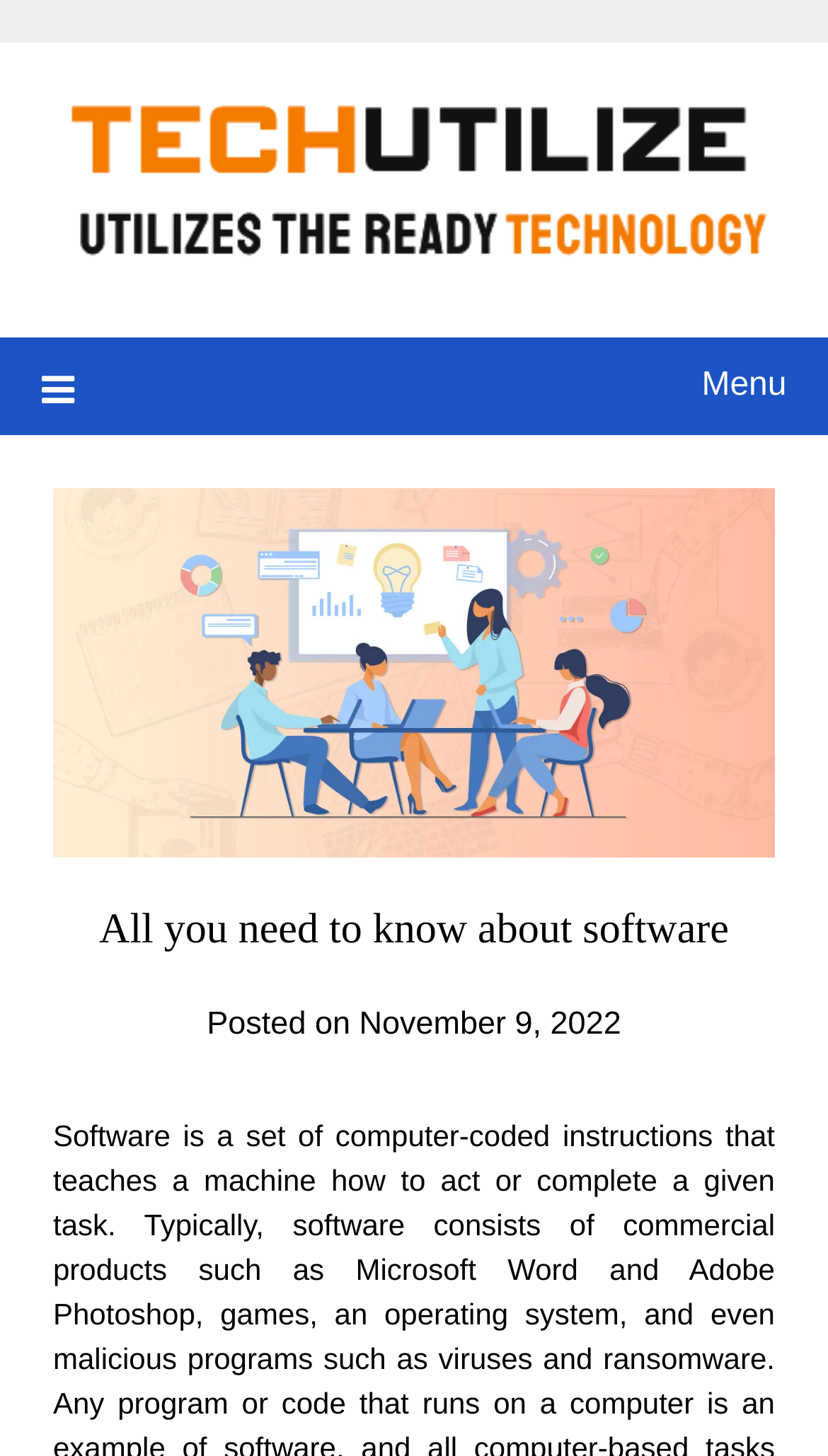Identify the main title of the webpage and generate its text content.

All you need to know about software